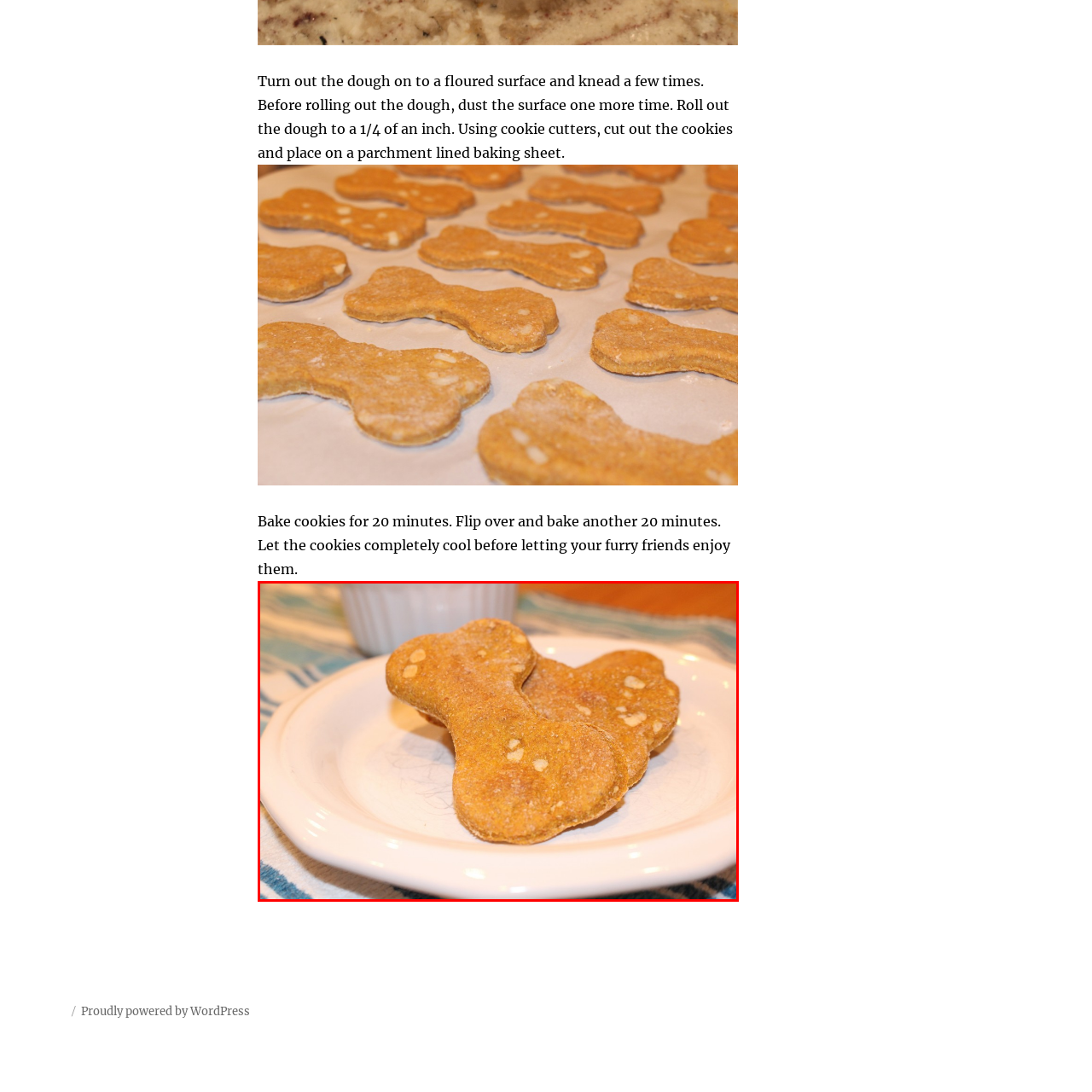What is the color of the dog treats?
Focus on the area within the red boundary in the image and answer the question with one word or a short phrase.

Golden-brown